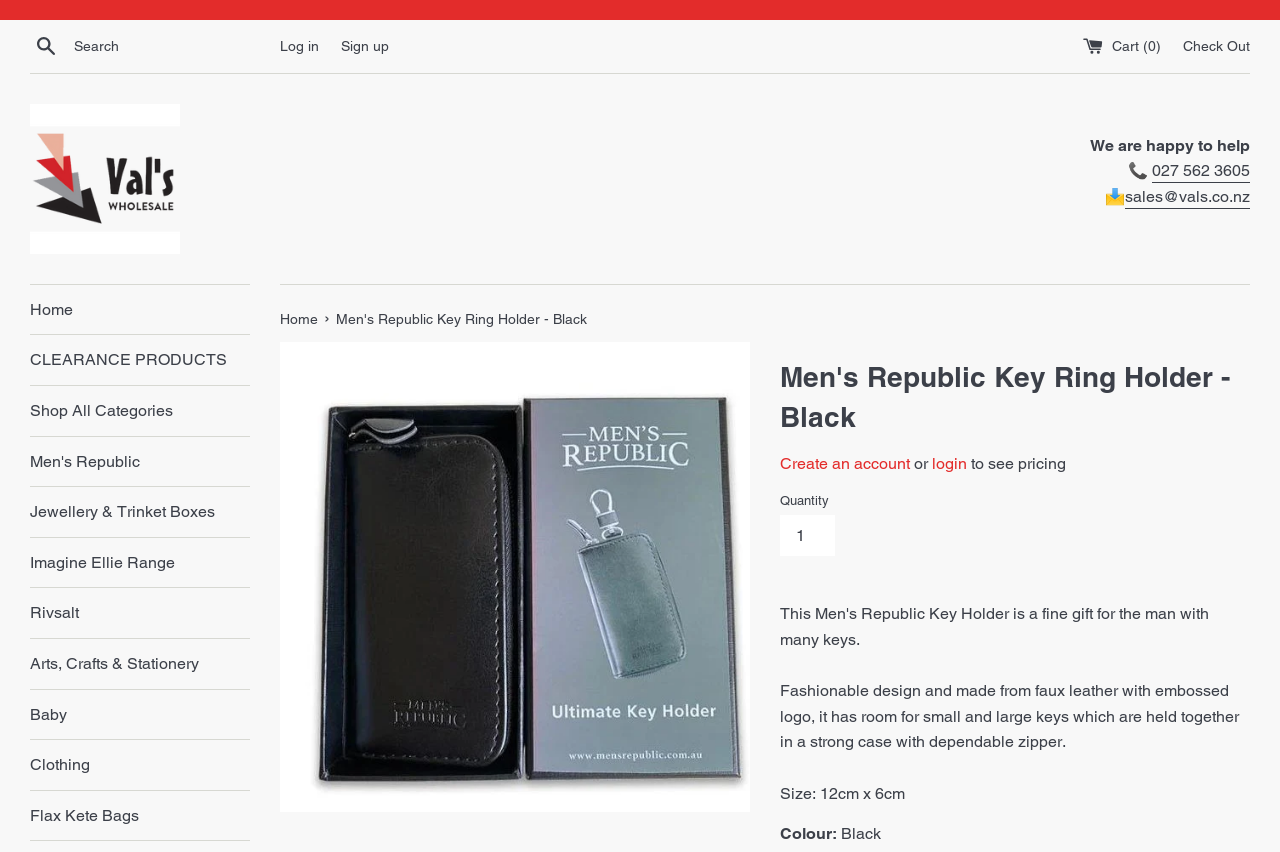Find the bounding box coordinates corresponding to the UI element with the description: "Arts, Crafts & Stationery". The coordinates should be formatted as [left, top, right, bottom], with values as floats between 0 and 1.

[0.023, 0.75, 0.195, 0.808]